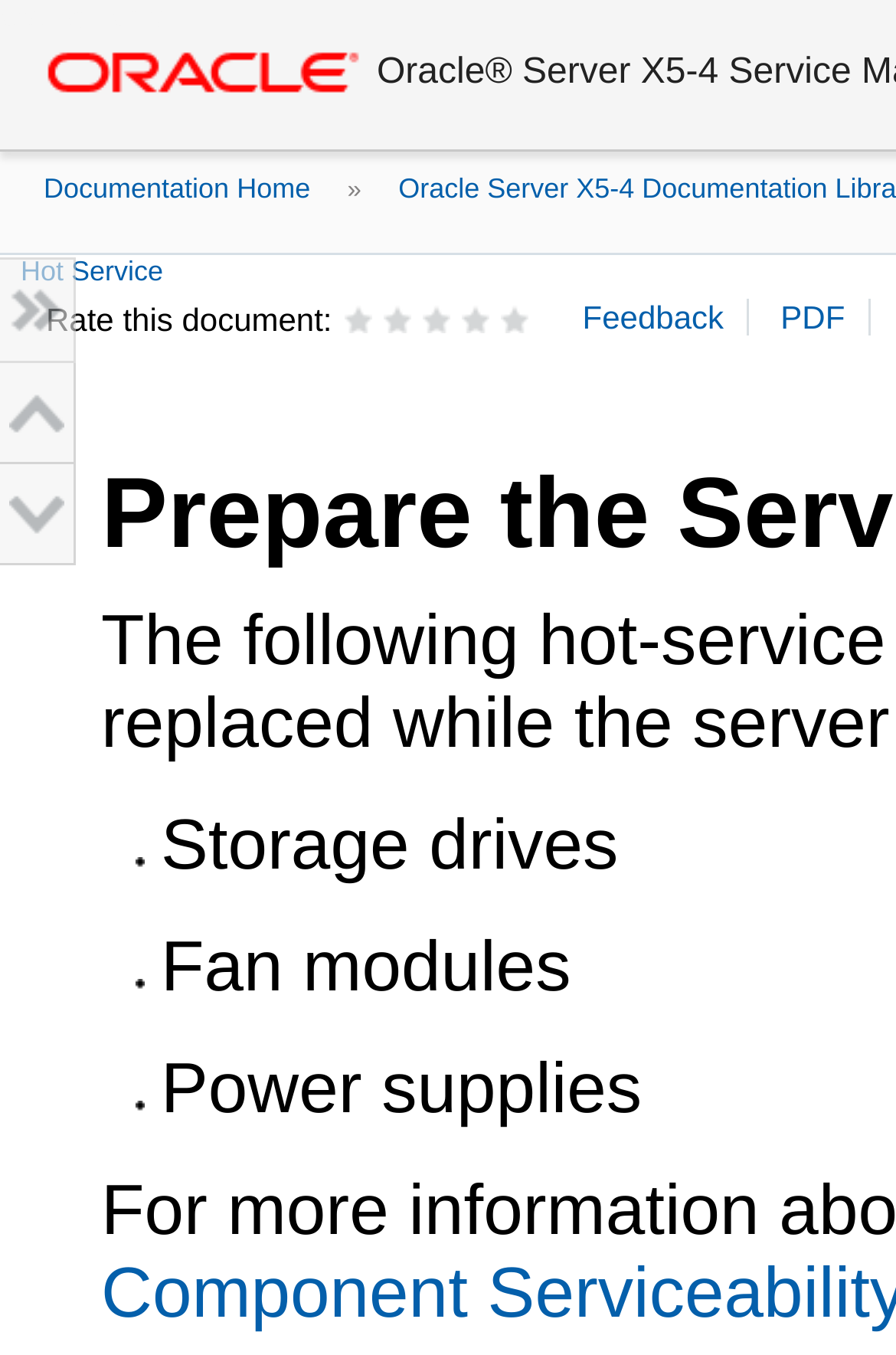Use a single word or phrase to answer this question: 
What is the first link on the webpage?

Go to main content